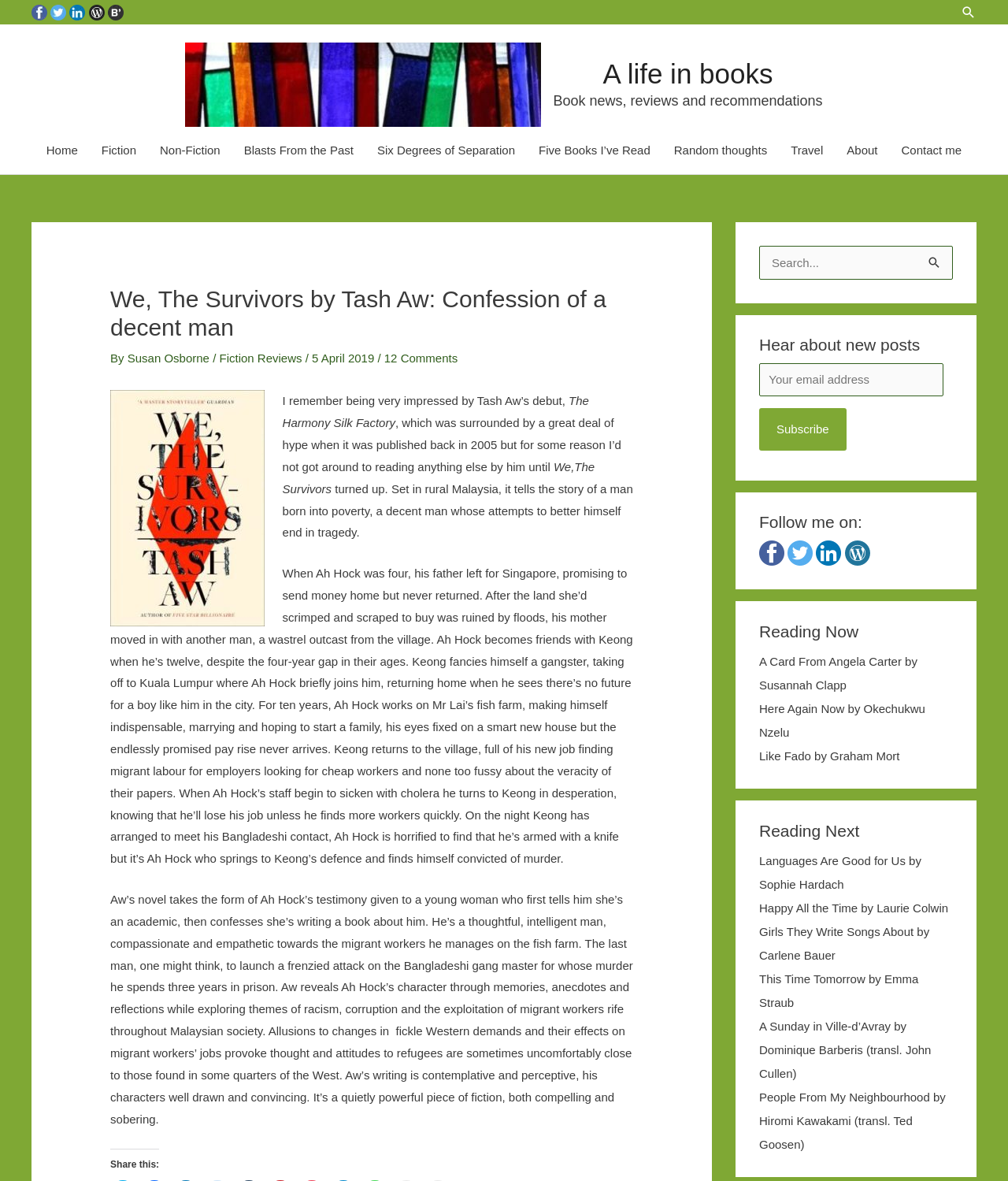Please find and generate the text of the main heading on the webpage.

We, The Survivors by Tash Aw: Confession of a decent man